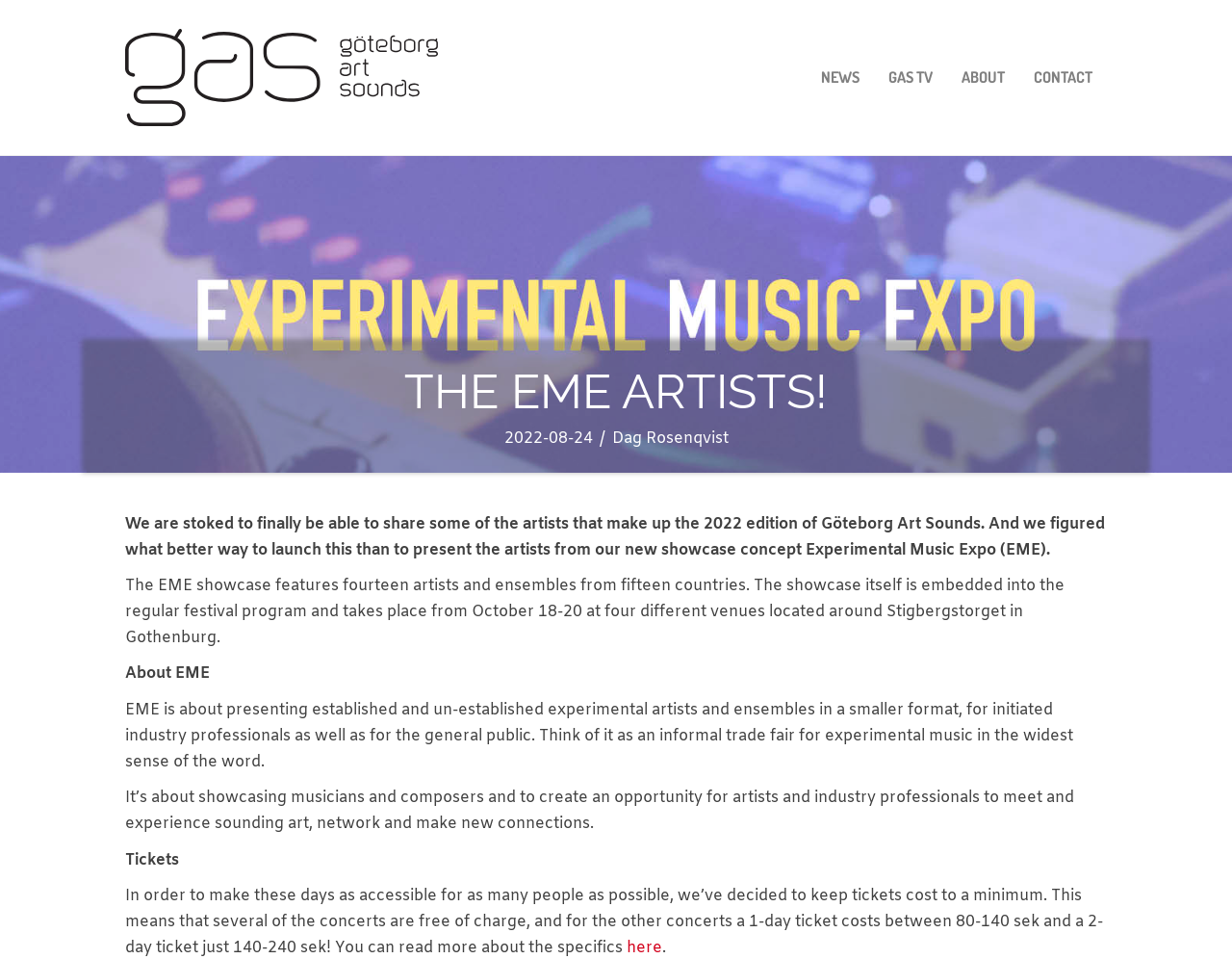What is the name of the festival?
Refer to the screenshot and deliver a thorough answer to the question presented.

I determined the answer by looking at the link element with the text 'Göteborg Art Sounds Festival 2024 coming soon!' which is located at the top of the webpage, indicating that it is the main title of the festival.